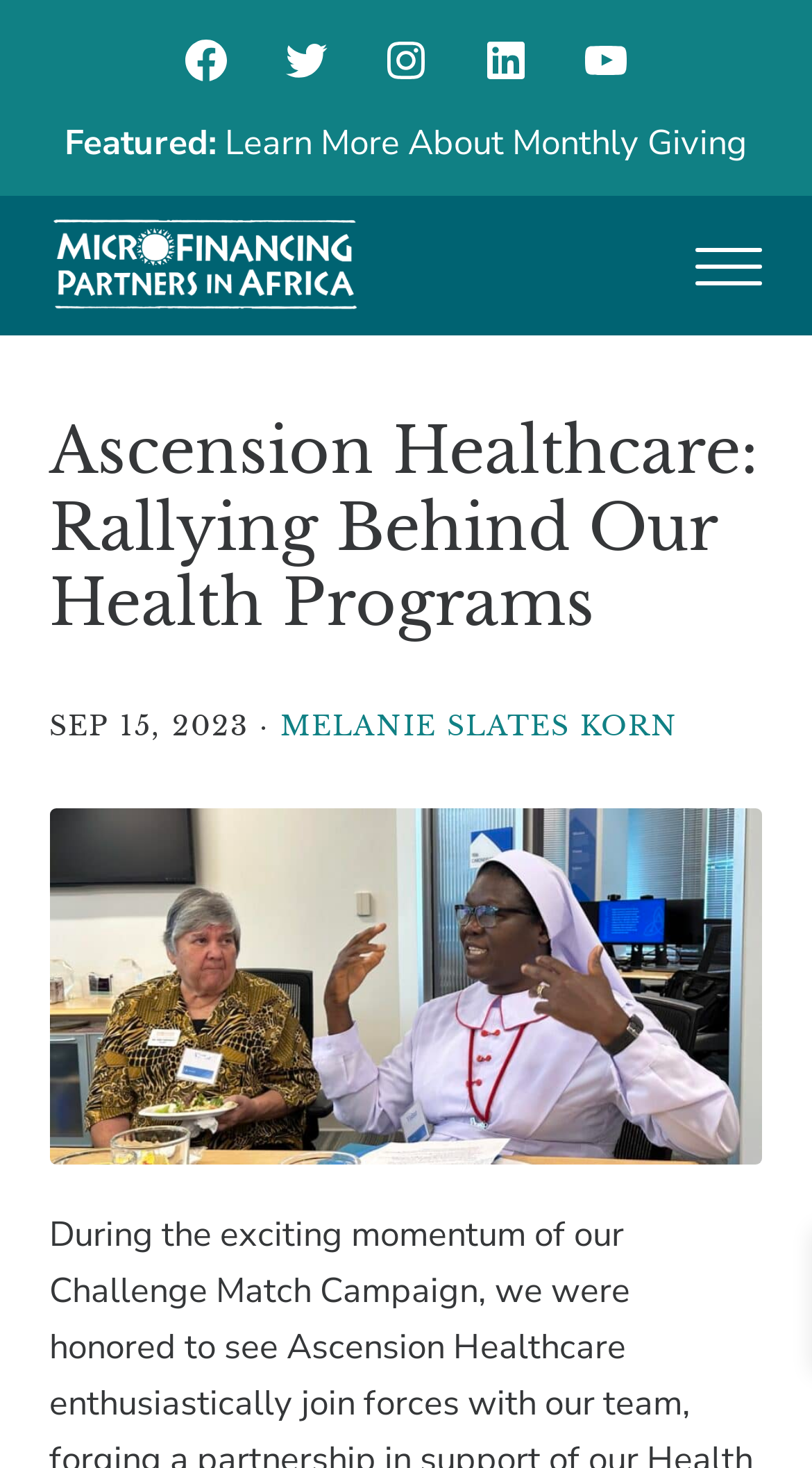What is the date mentioned on the webpage?
Please use the image to provide a one-word or short phrase answer.

SEP 15, 2023